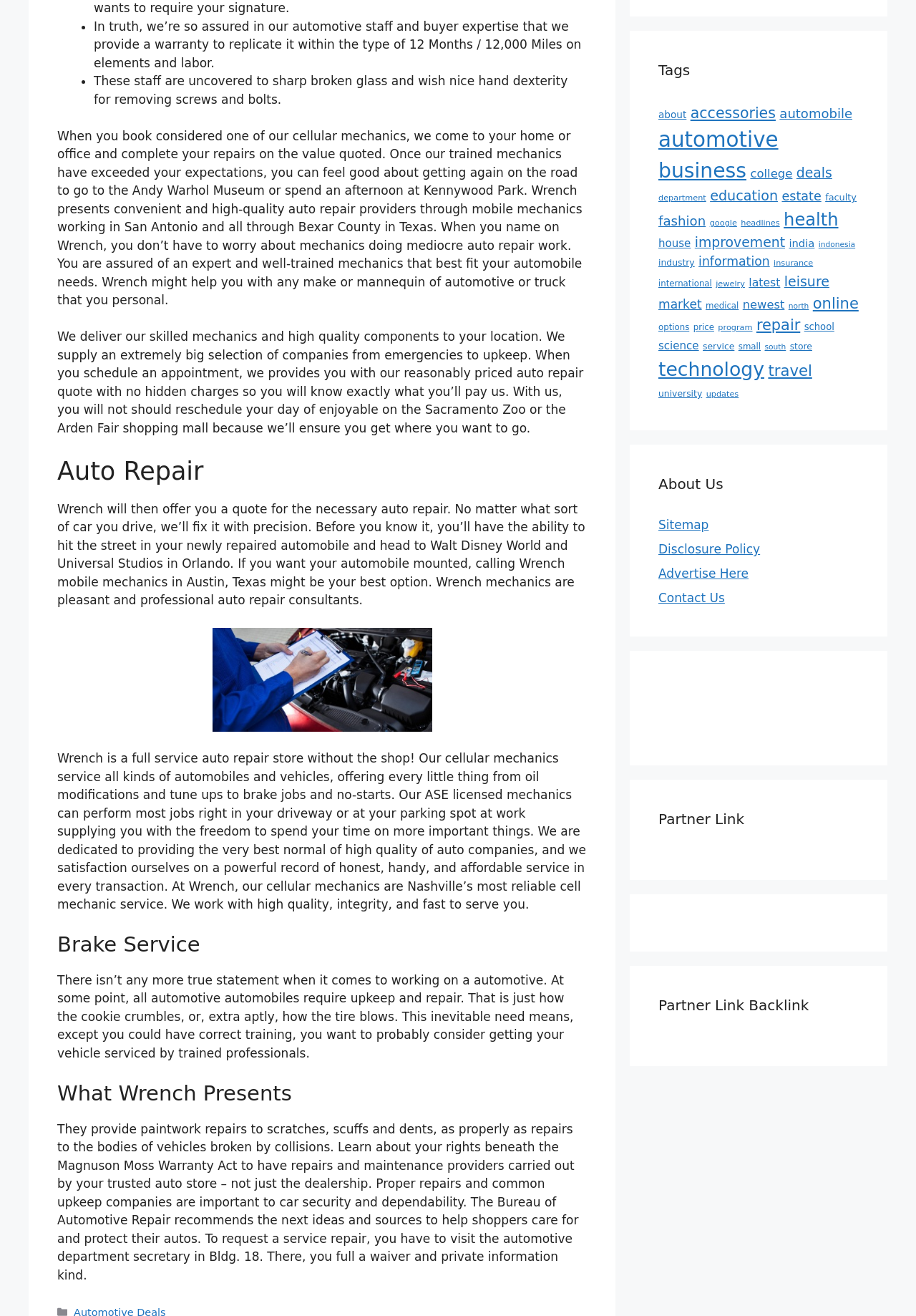Determine the bounding box of the UI component based on this description: "department". The bounding box coordinates should be four float values between 0 and 1, i.e., [left, top, right, bottom].

[0.719, 0.147, 0.771, 0.154]